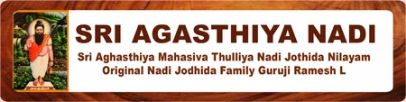What is the aesthetic of the background?
Please respond to the question thoroughly and include all relevant details.

The warm, wooden background of the banner adds a traditional and grounded aesthetic to the overall presentation, which is fitting for an establishment that represents a spiritual and astrological tradition like Nadi astrology.